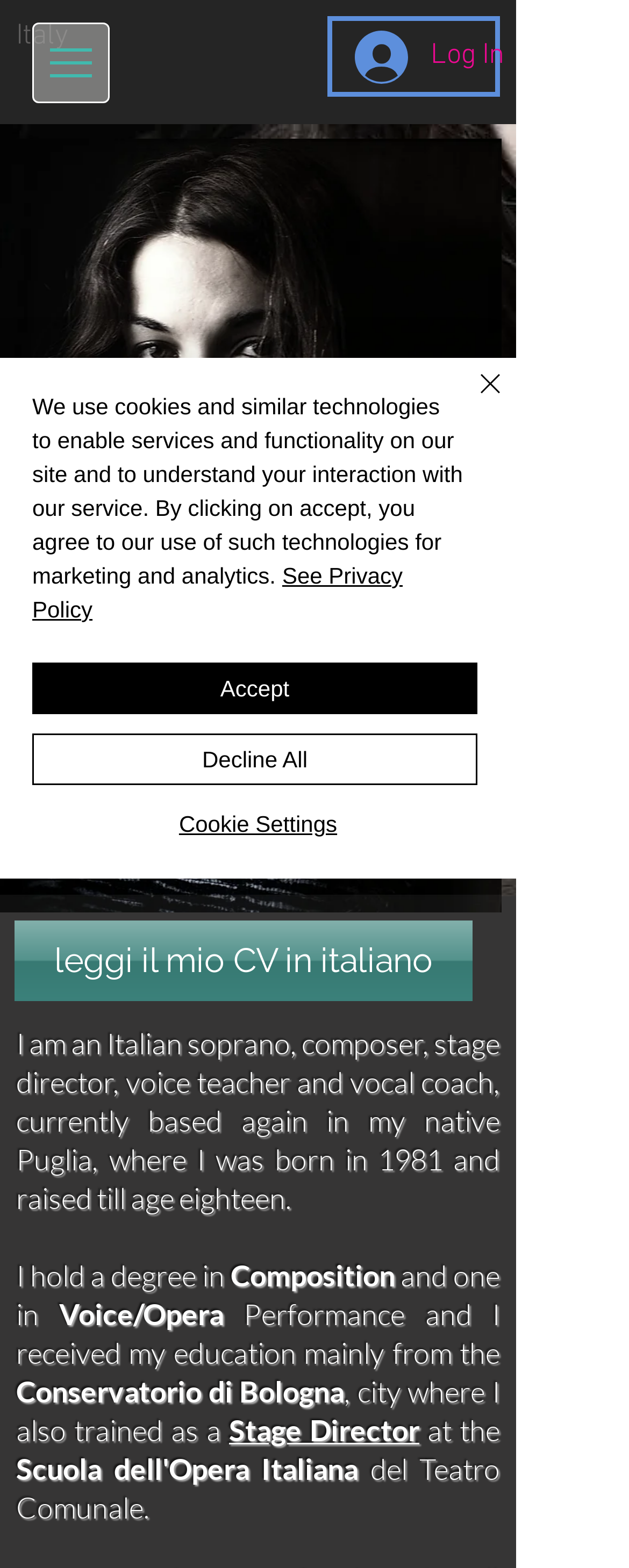Predict the bounding box of the UI element based on this description: "Log In".

[0.528, 0.013, 0.787, 0.059]